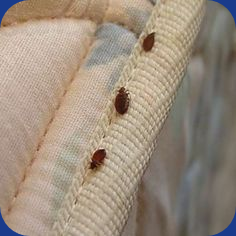Why is early detection important for bed bug infestations?
Look at the image and respond to the question as thoroughly as possible.

The caption highlights the importance of early detection and timely intervention to maintain a pest-free living environment, implying that early detection is crucial to prevent the spread of bed bug infestations and ensure effective pest management.